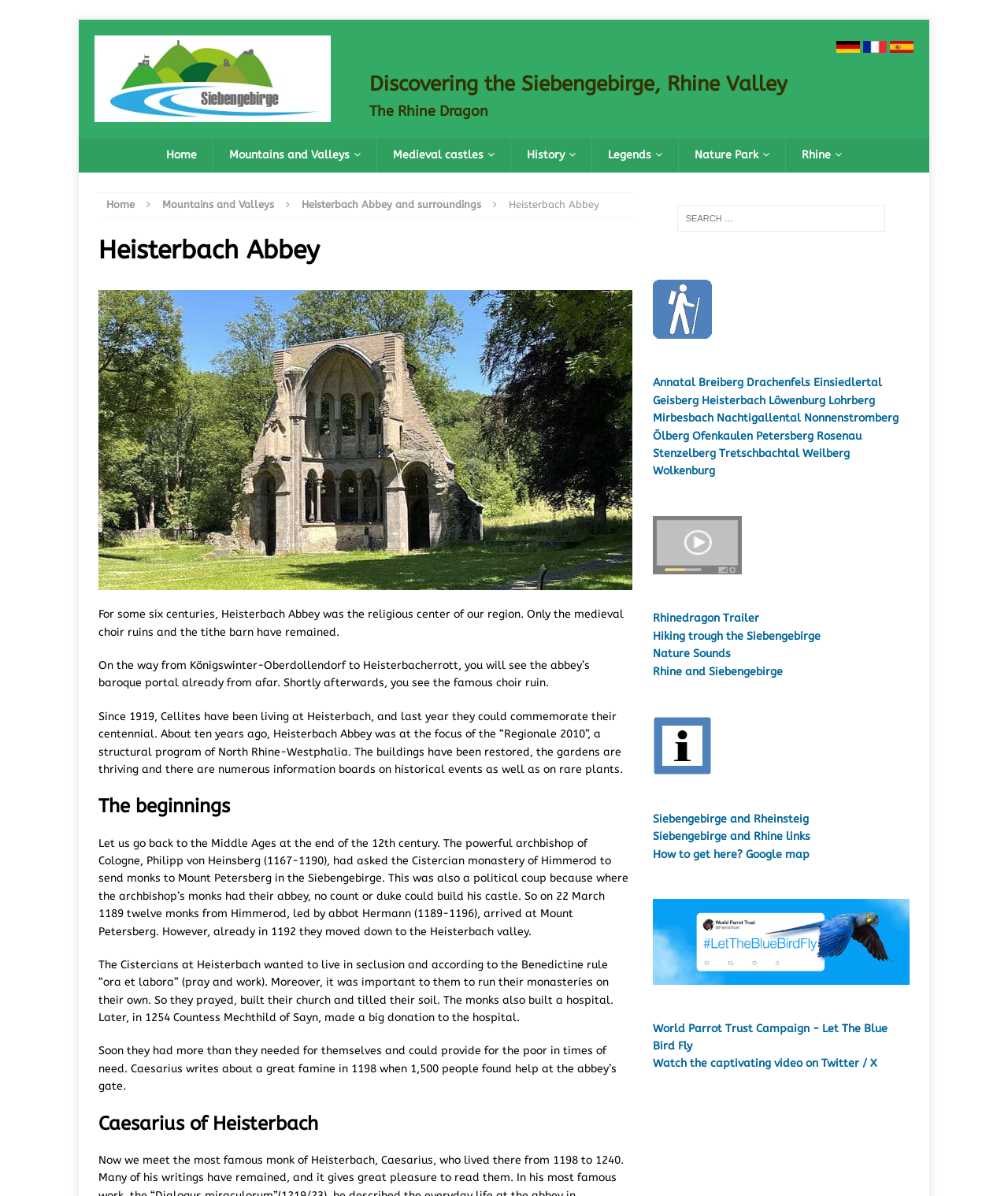Provide a comprehensive description of the webpage.

The webpage is about Heisterbach Abbey, a historic religious center in the Siebengebirge region. At the top, there is a logo and a navigation menu with links to different sections, including "Home", "Mountains and Valleys", "Medieval castles", and more. Below the navigation menu, there is a heading that reads "Discovering the Siebengebirge, Rhine Valley" and a subheading that says "The Rhine Dragon".

The main content of the page is divided into sections, each with a heading and descriptive text. The first section is about Heisterbach Abbey, with a brief history of the abbey and its significance. There is also an image of the abbey's ruins. The text describes the abbey's history, including its founding in the 12th century and its importance as a religious center.

The next section is about the beginnings of the abbey, with a heading that reads "The beginnings". This section provides more detailed information about the abbey's history, including its founding by the Cistercian monastery of Himmerod and its growth over the centuries.

There are also several links to other pages or resources, including a search box, links to other locations in the Siebengebirge region, and links to videos and campaigns. At the bottom of the page, there is an image and a link to the World Parrot Trust Campaign.

Throughout the page, there are several headings and subheadings that organize the content and provide a clear structure. The text is descriptive and informative, providing a detailed history and overview of Heisterbach Abbey and its significance.